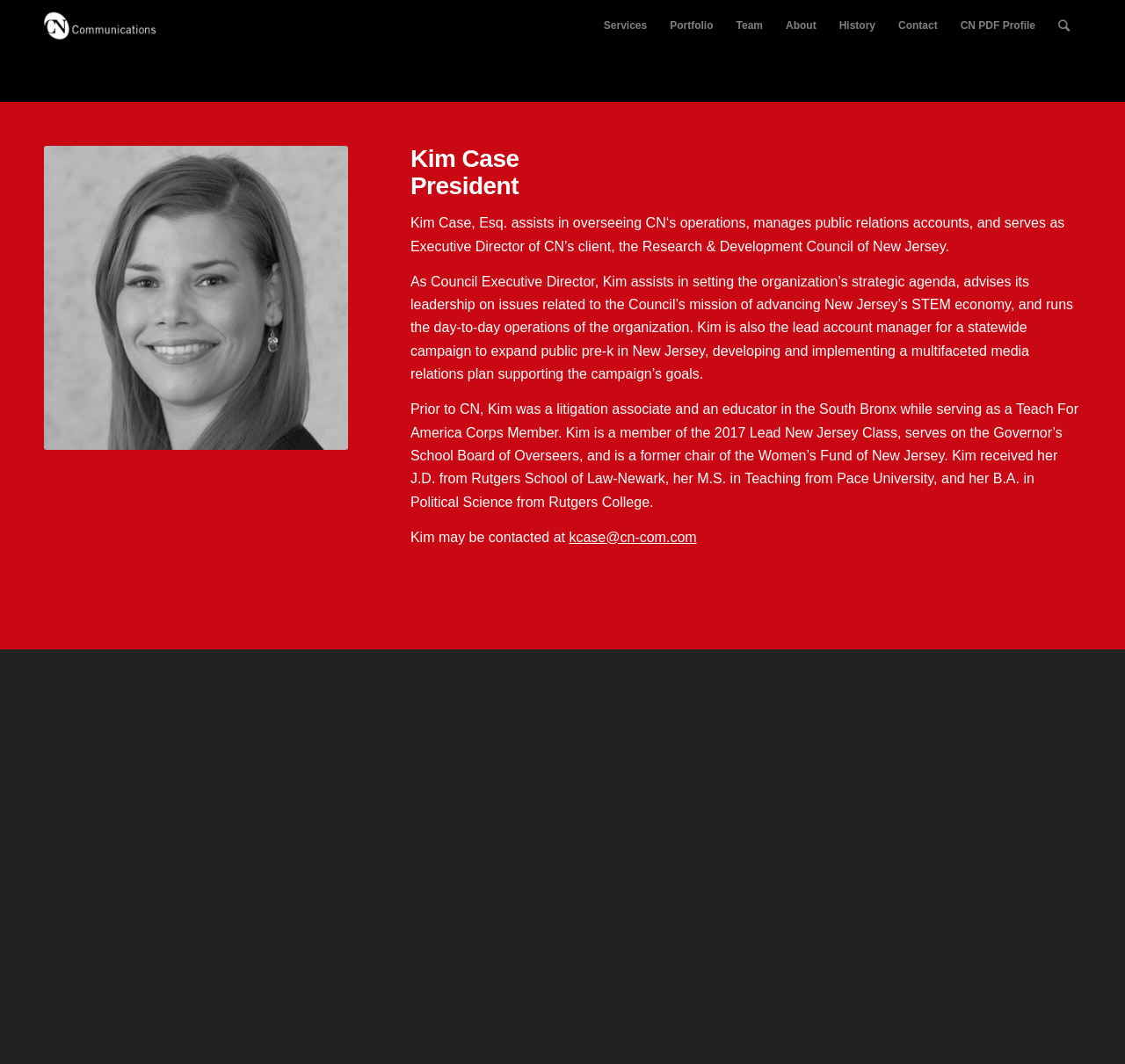Determine the bounding box coordinates of the clickable area required to perform the following instruction: "Explore the team". The coordinates should be represented as four float numbers between 0 and 1: [left, top, right, bottom].

[0.644, 0.0, 0.688, 0.049]